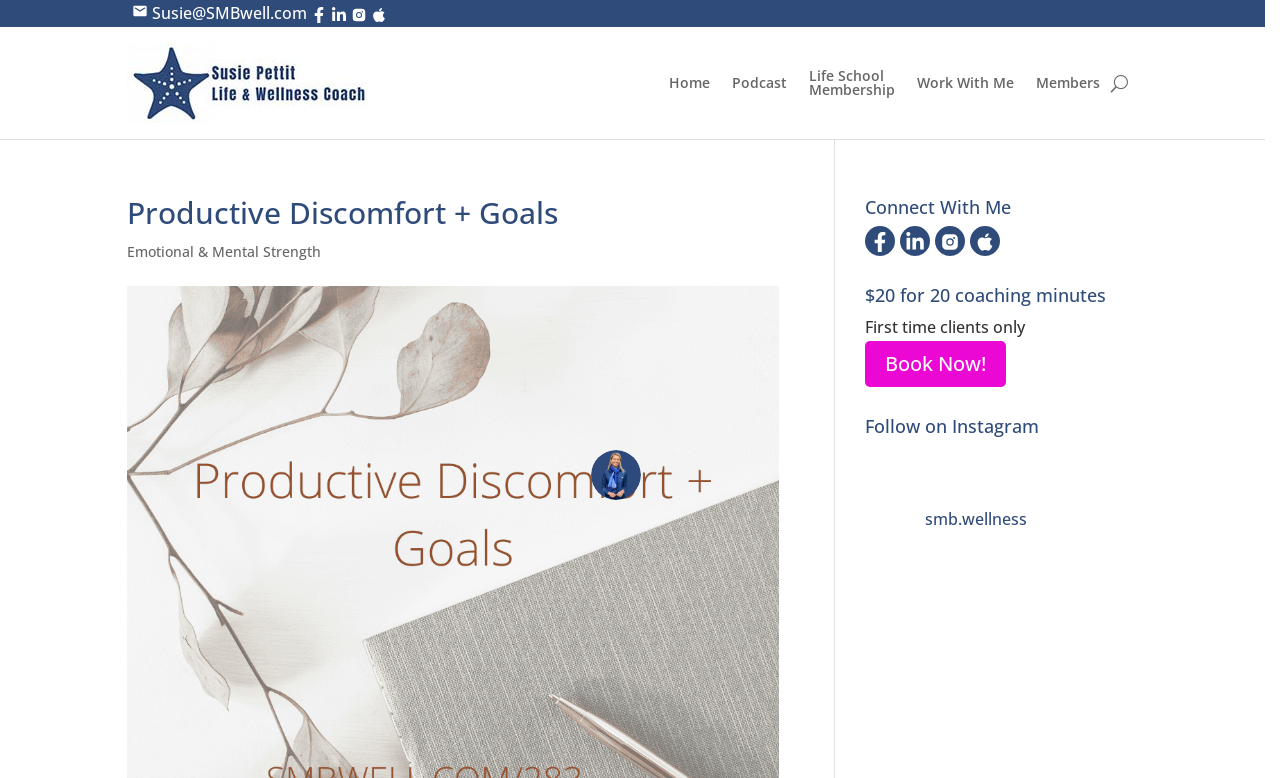Locate the bounding box coordinates of the clickable element to fulfill the following instruction: "Follow on Instagram". Provide the coordinates as four float numbers between 0 and 1 in the format [left, top, right, bottom].

[0.676, 0.572, 0.889, 0.681]